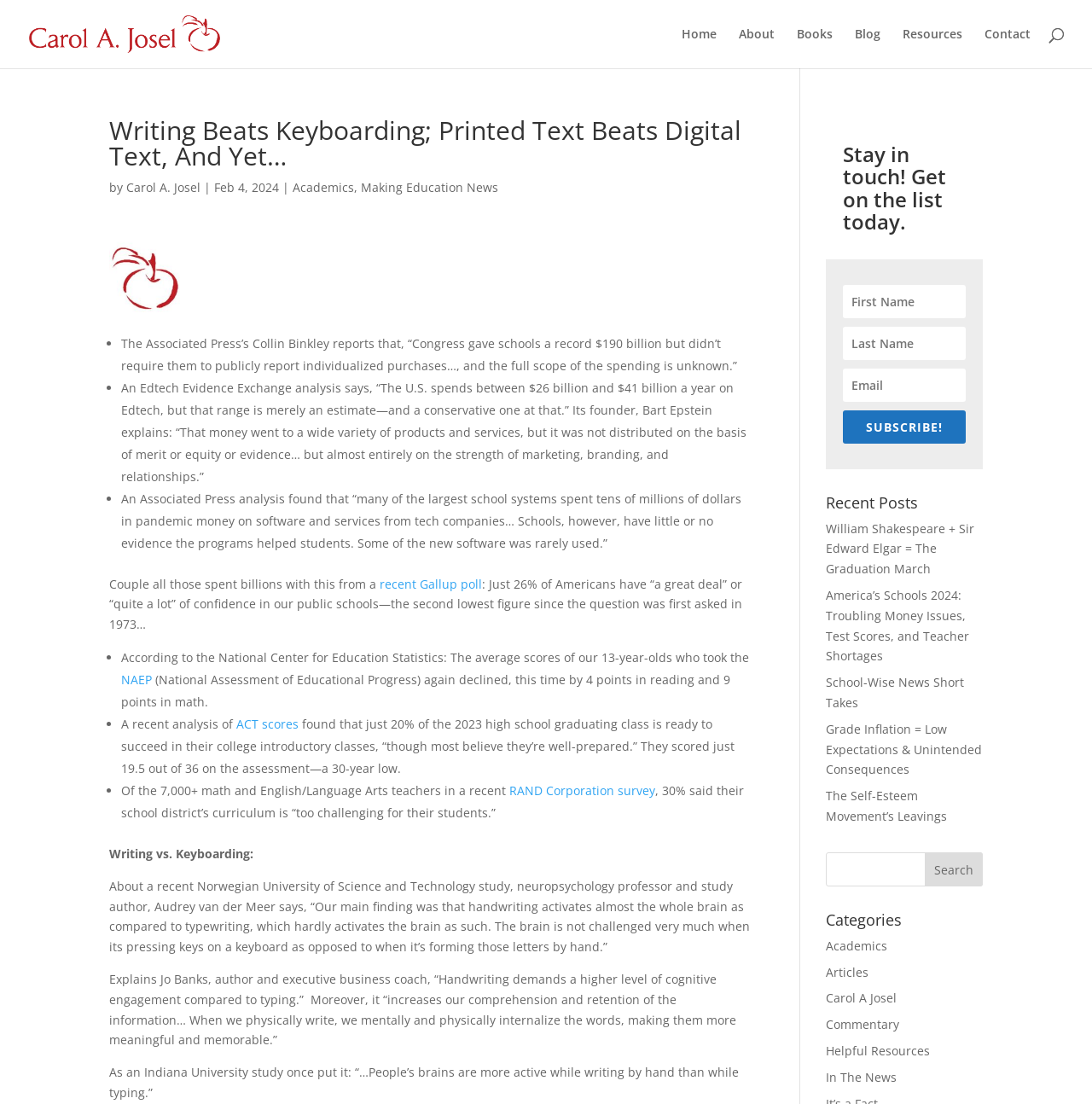Please find the bounding box for the following UI element description. Provide the coordinates in (top-left x, top-left y, bottom-right x, bottom-right y) format, with values between 0 and 1: Back to post list

None